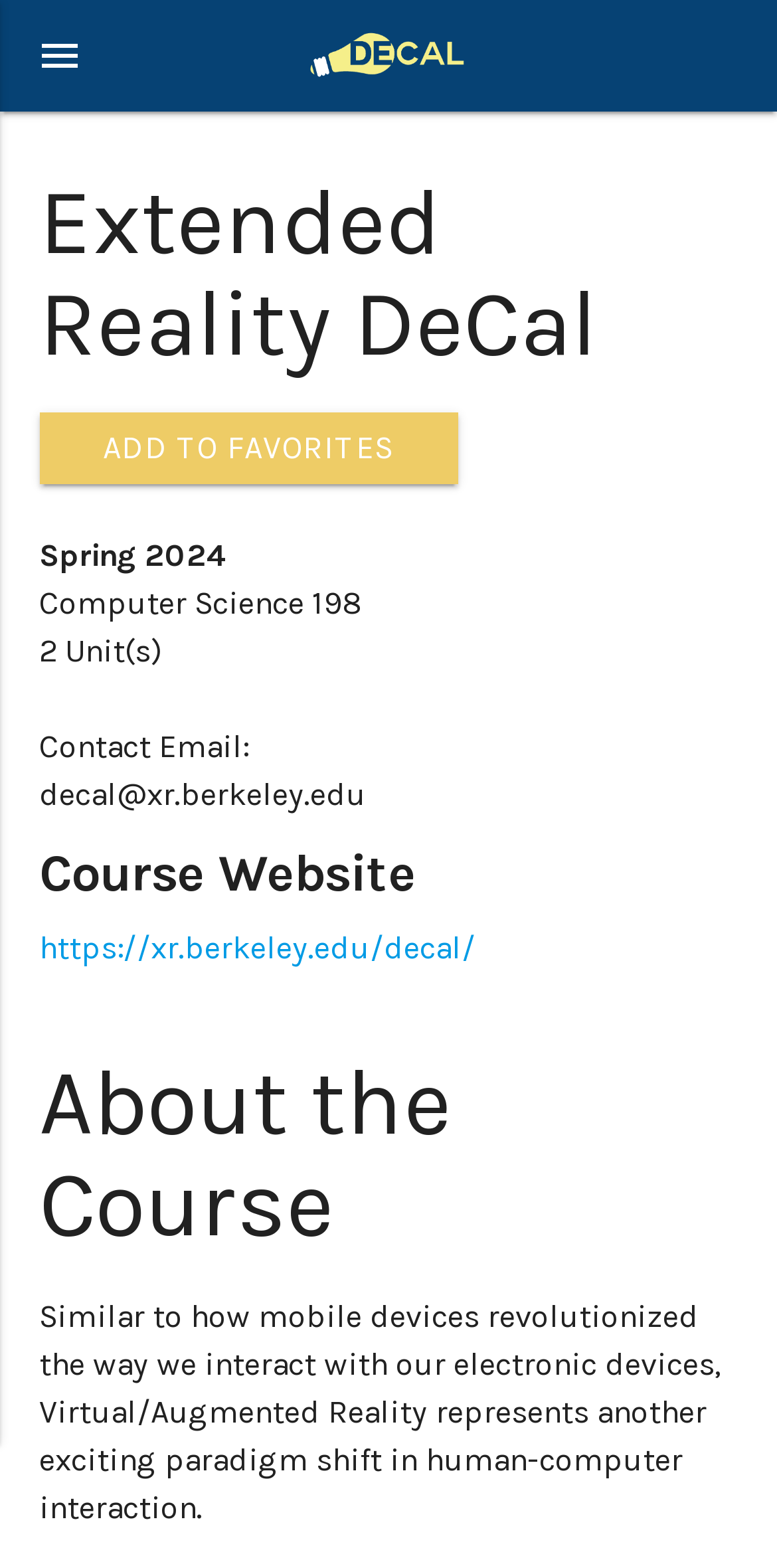From the image, can you give a detailed response to the question below:
What is the course website?

The course website can be found in the link element 'https://xr.berkeley.edu/decal/' with bounding box coordinates [0.05, 0.592, 0.612, 0.616].